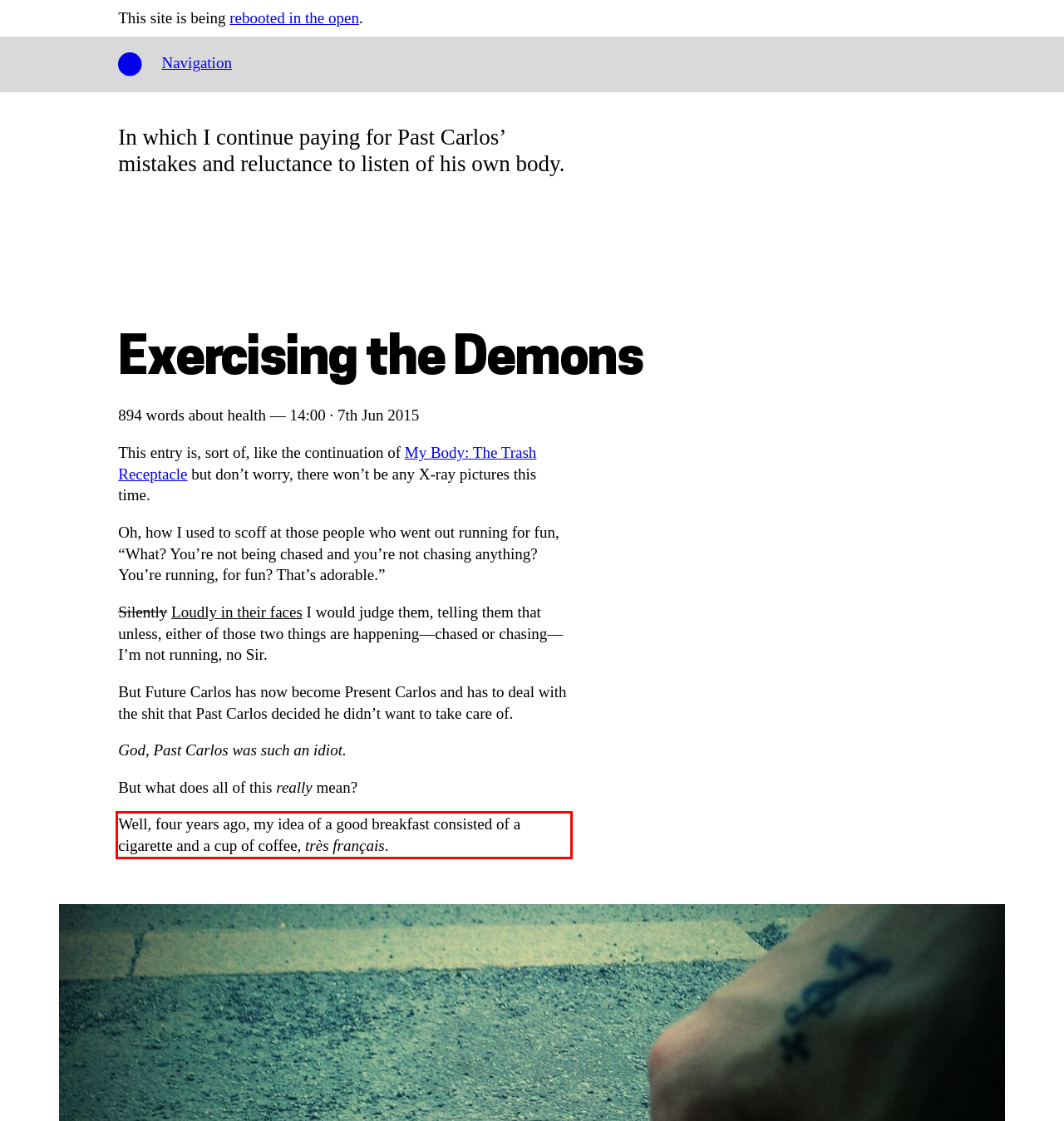Extract and provide the text found inside the red rectangle in the screenshot of the webpage.

Well, four years ago, my idea of a good breakfast consisted of a cigarette and a cup of coffee, très français.